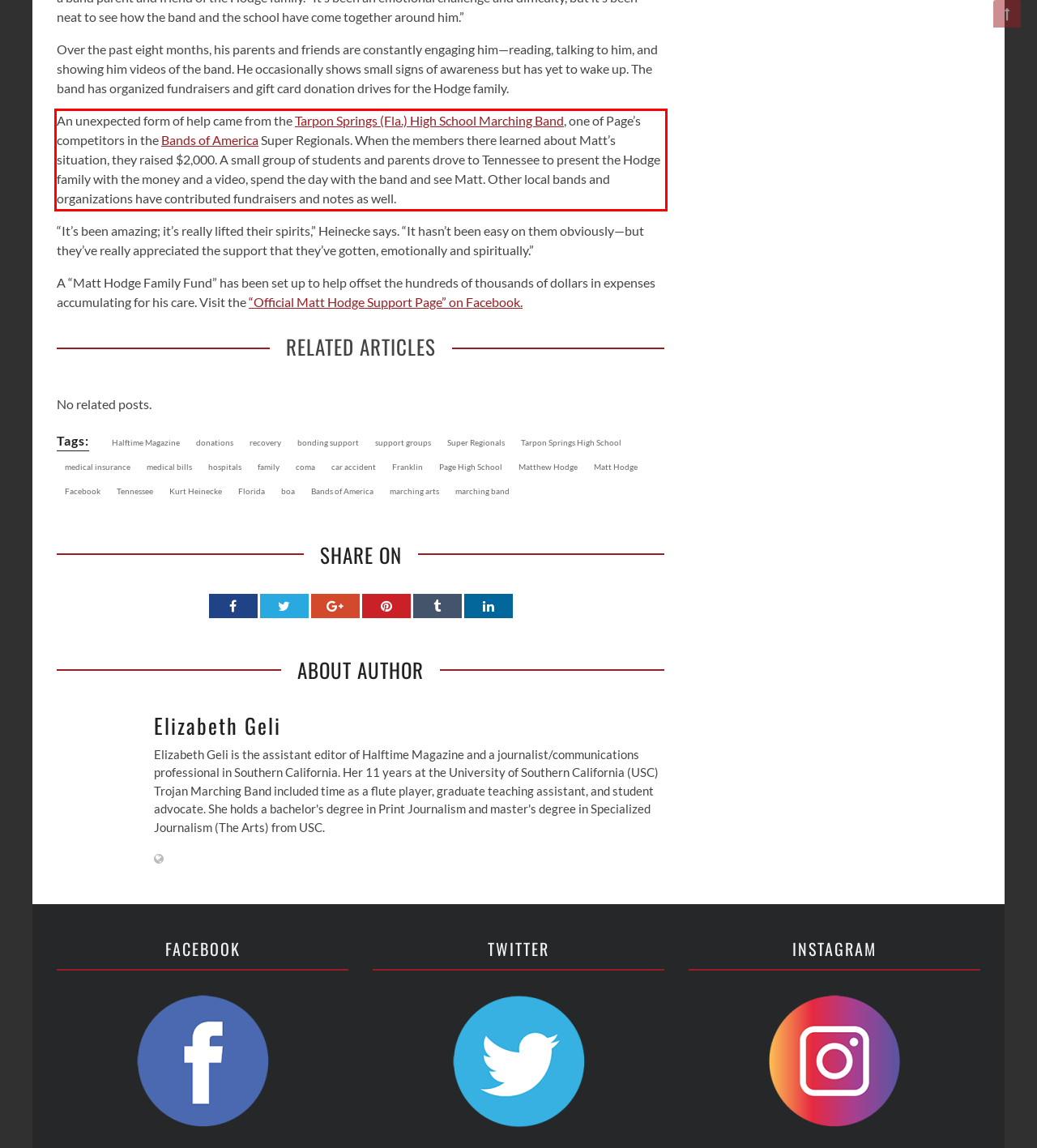Review the screenshot of the webpage and recognize the text inside the red rectangle bounding box. Provide the extracted text content.

An unexpected form of help came from the Tarpon Springs (Fla.) High School Marching Band, one of Page’s competitors in the Bands of America Super Regionals. When the members there learned about Matt’s situation, they raised $2,000. A small group of students and parents drove to Tennessee to present the Hodge family with the money and a video, spend the day with the band and see Matt. Other local bands and organizations have contributed fundraisers and notes as well.